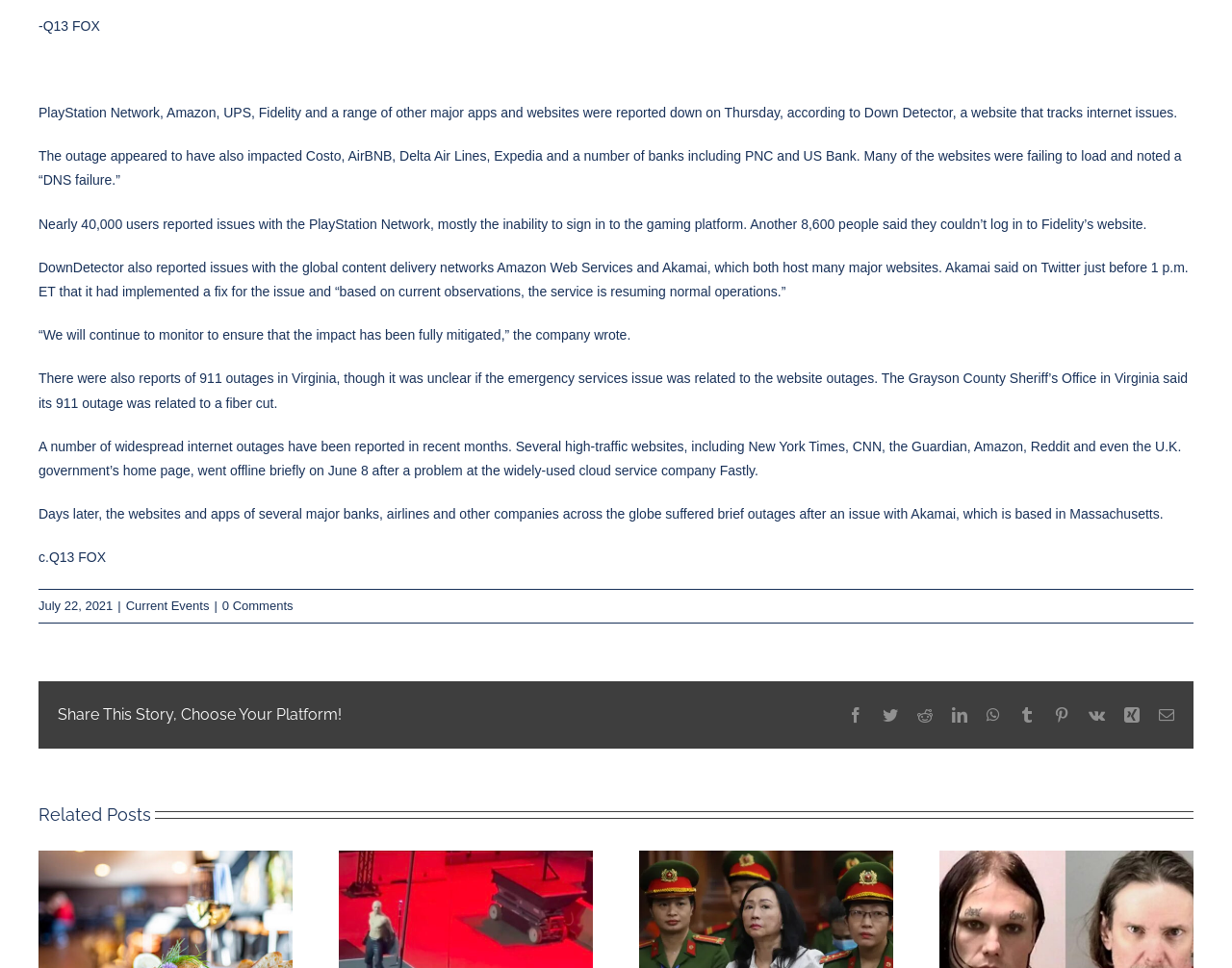What is the name of the sheriff's office that reported a 911 outage?
Please give a detailed and elaborate explanation in response to the question.

I found the name of the sheriff's office by reading the text 'The Grayson County Sheriff’s Office in Virginia said its 911 outage was related to a fiber cut.' which mentions the name of the sheriff's office.